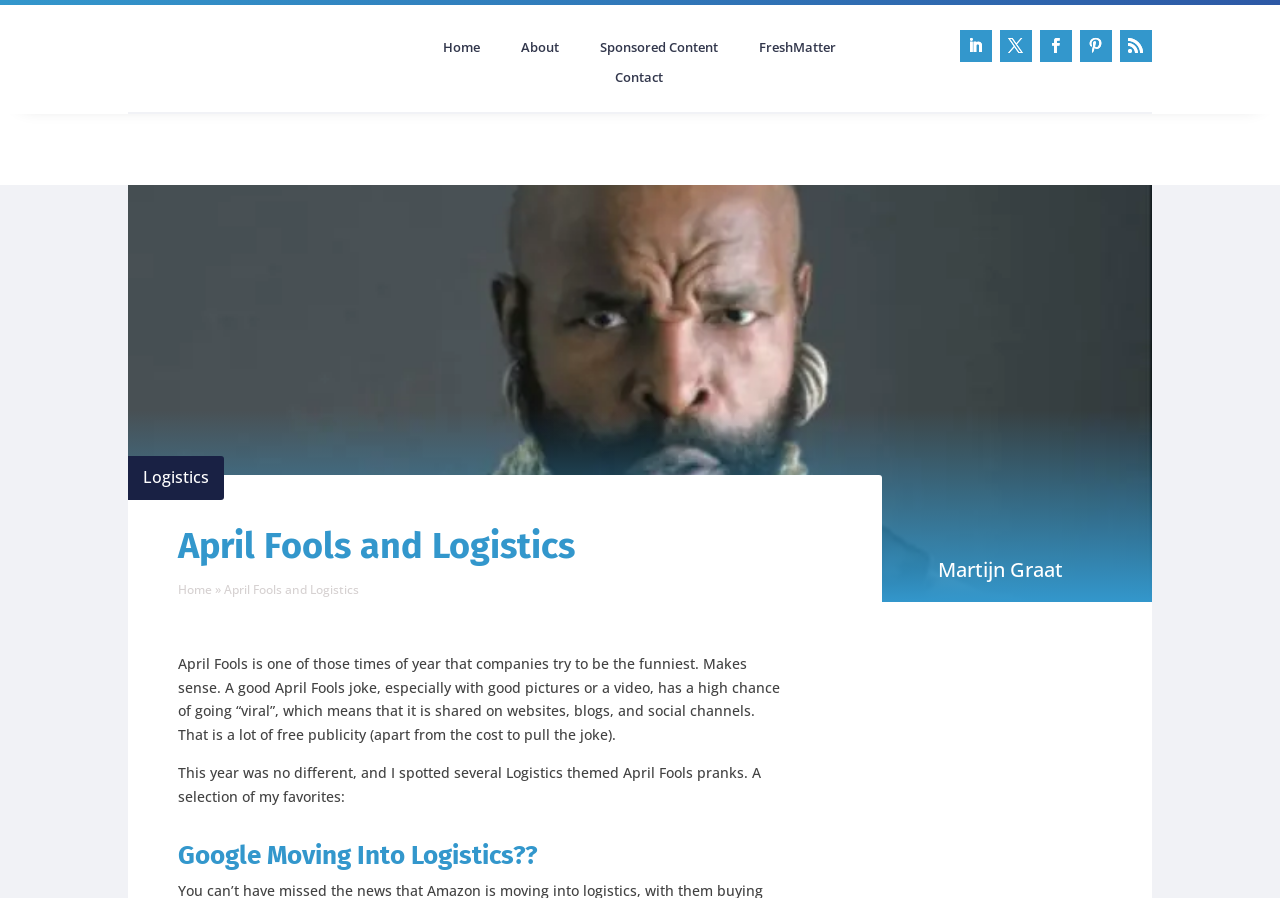Show the bounding box coordinates for the element that needs to be clicked to execute the following instruction: "Click on the 'Logistics' link". Provide the coordinates in the form of four float numbers between 0 and 1, i.e., [left, top, right, bottom].

[0.112, 0.519, 0.163, 0.543]